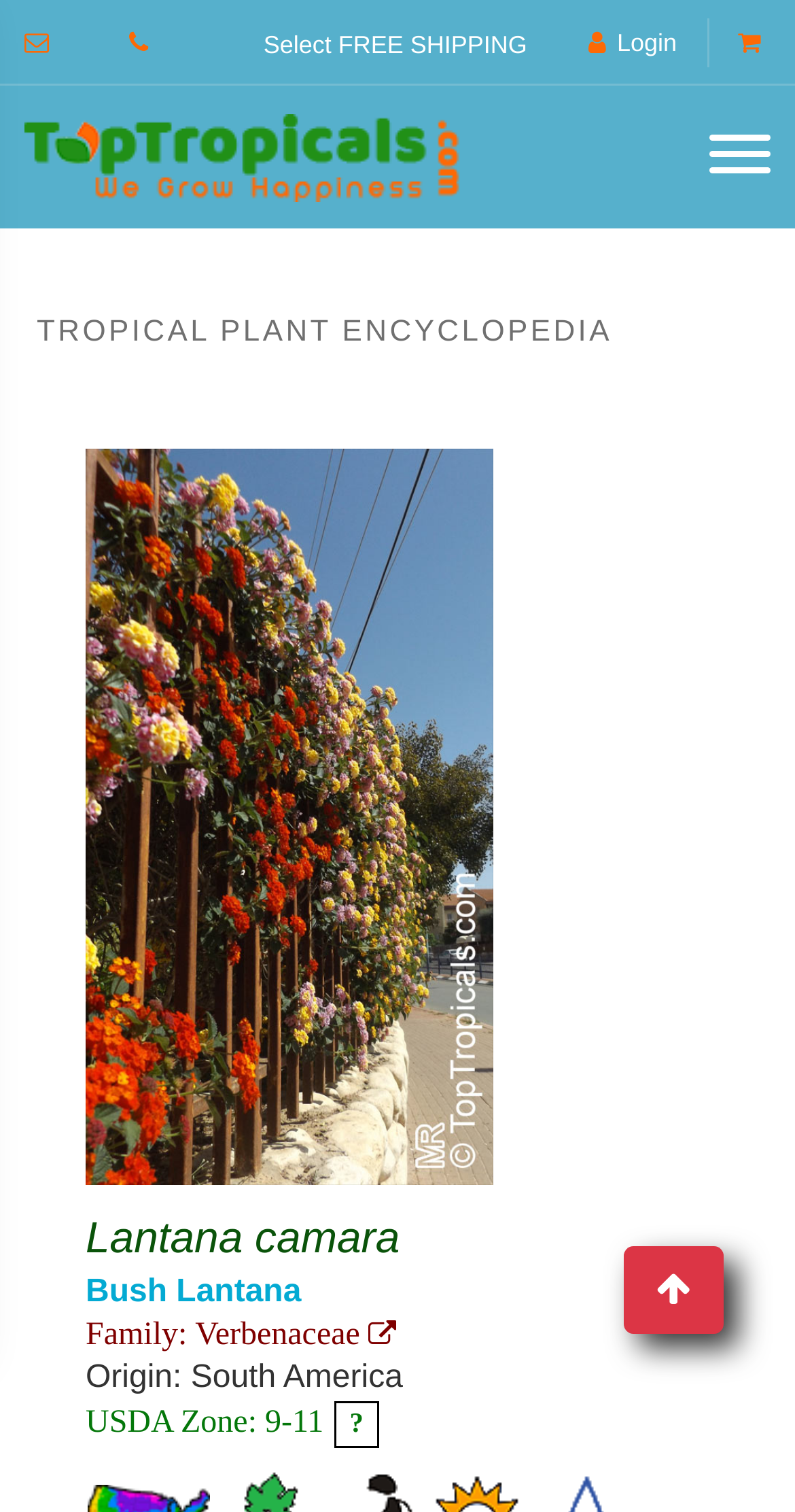What is the origin of the Lantana camara plant?
Look at the image and construct a detailed response to the question.

The origin of the Lantana camara plant can be found in the StaticText element that is a sibling of the heading element. The text of this element is 'Origin: South America'.